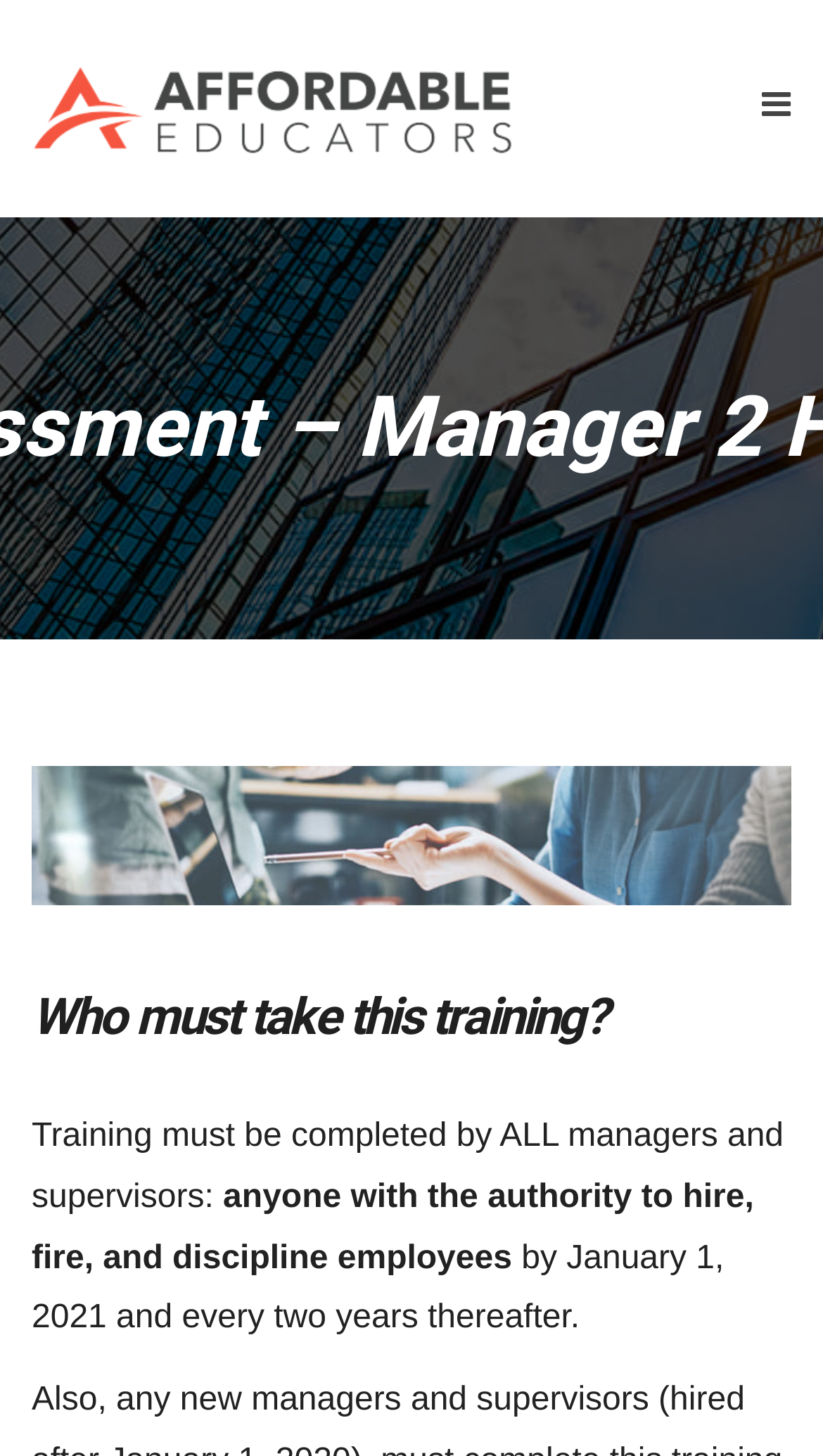Give a comprehensive overview of the webpage, including key elements.

The webpage is about California Sexual Harassment Training, specifically for managers and supervisors. At the top-left corner, there is a link to "Affordable Educators" accompanied by an image with the same name. Below this link, there is a larger image related to California insurance CE.

The main content of the page starts with a heading "Who must take this training?" located at the top-center of the page. Below this heading, there are three paragraphs of text. The first paragraph states that the training must be completed by all managers and supervisors. The second paragraph explains that this includes anyone with the authority to hire, fire, and discipline employees. The third paragraph specifies that the training must be completed by January 1, 2021, and every two years thereafter.